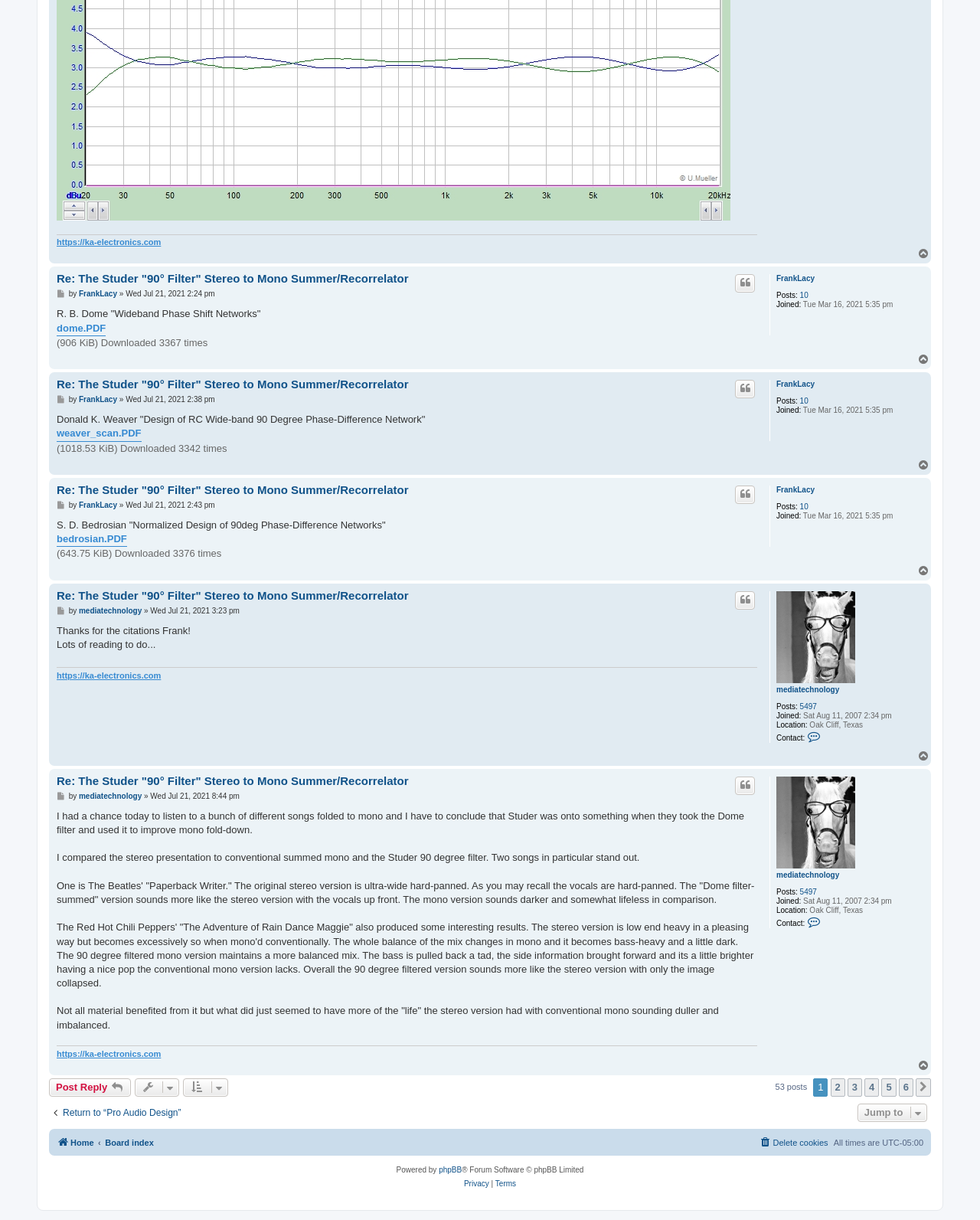What is the file type of the downloadable resources?
Use the screenshot to answer the question with a single word or phrase.

PDF